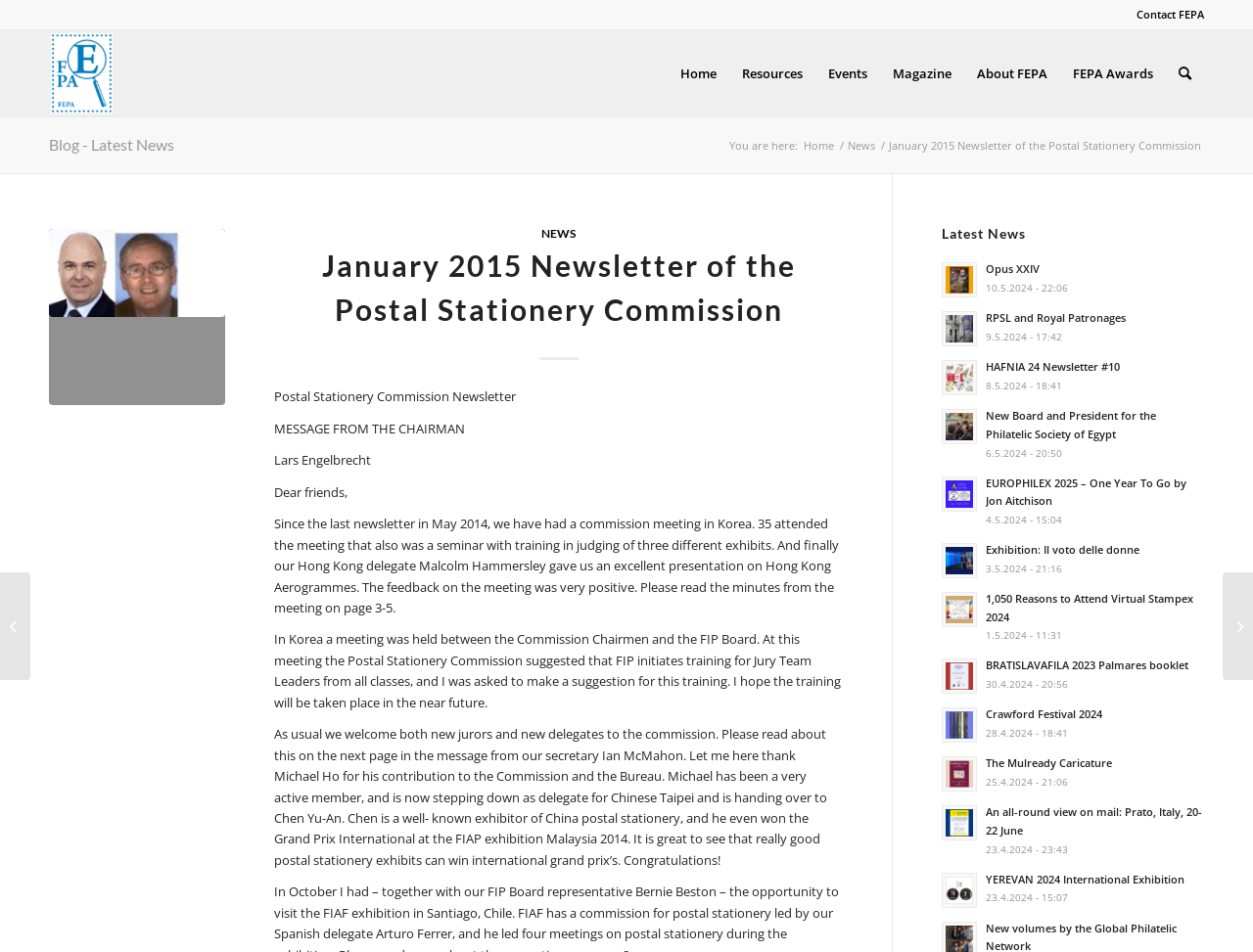Using the given element description, provide the bounding box coordinates (top-left x, top-left y, bottom-right x, bottom-right y) for the corresponding UI element in the screenshot: Opus XXIV10.5.2024 - 22:06

[0.752, 0.272, 0.961, 0.313]